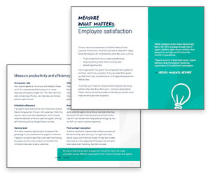Reply to the question below using a single word or brief phrase:
What does the lightbulb graphic symbolize?

Ideas and insights